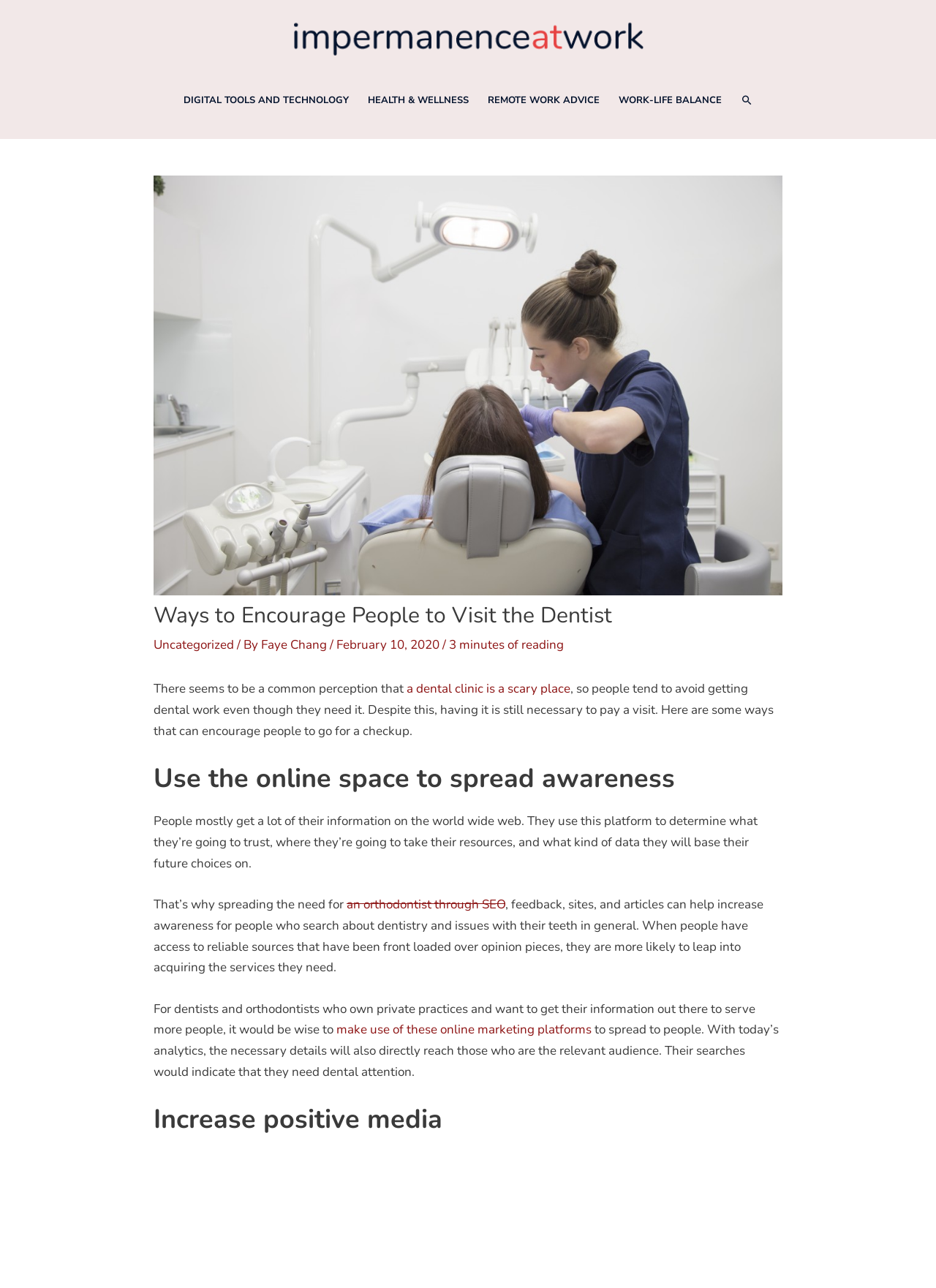Based on the image, provide a detailed and complete answer to the question: 
What is the author of the article?

I found the author by looking at the section below the title, where I saw a link with the text 'Faye Chang'.